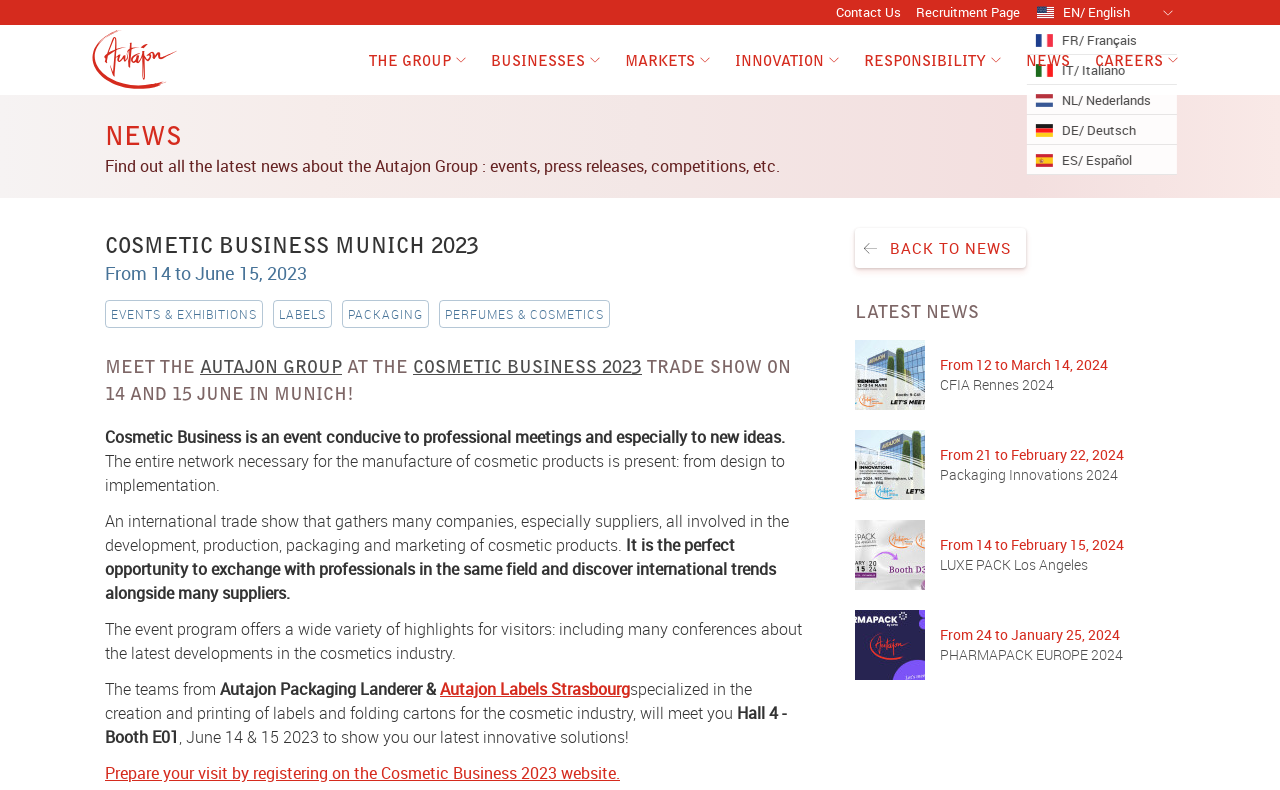Using details from the image, please answer the following question comprehensively:
What is the event where Autajon Group will be present?

Based on the webpage content, it is mentioned that the teams from Autajon Packaging Landerer and Autajon Labels Strasbourg will be present at the Cosmetic Business trade show on 14 and 15 June 2023 in Munich.